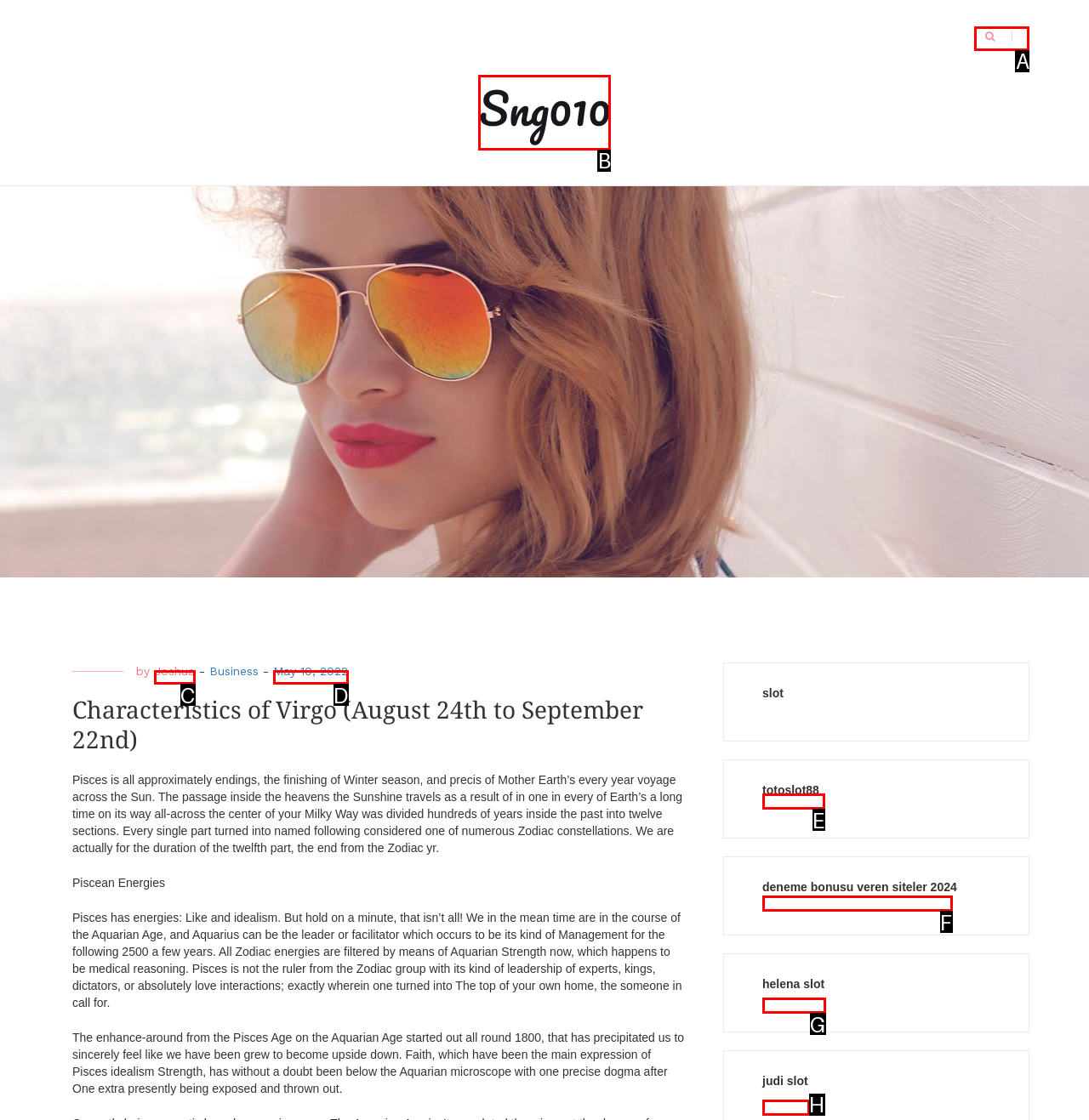Determine which UI element you should click to perform the task: search
Provide the letter of the correct option from the given choices directly.

A